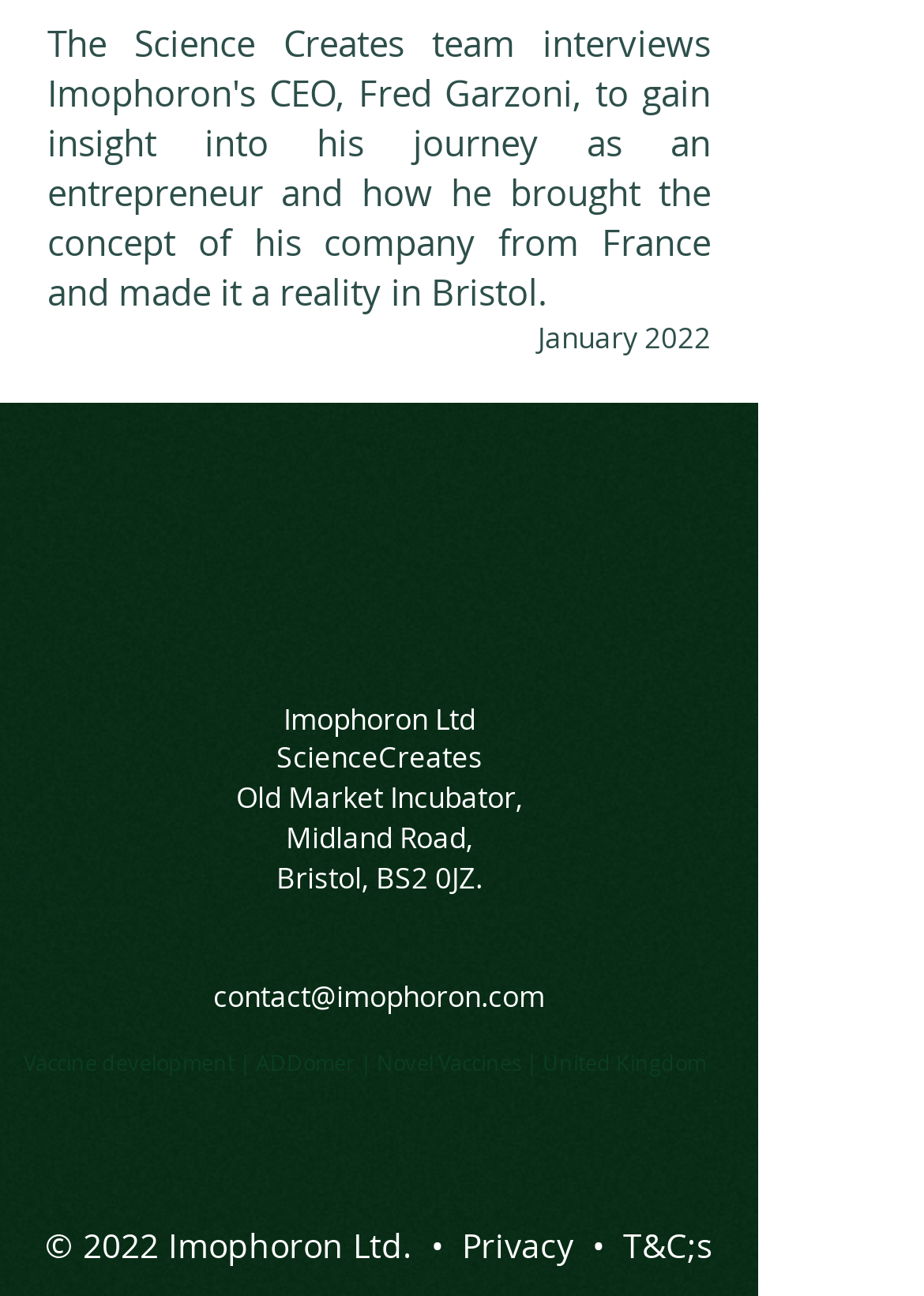Please respond in a single word or phrase: 
What is the email address of the company?

contact@imophoron.com